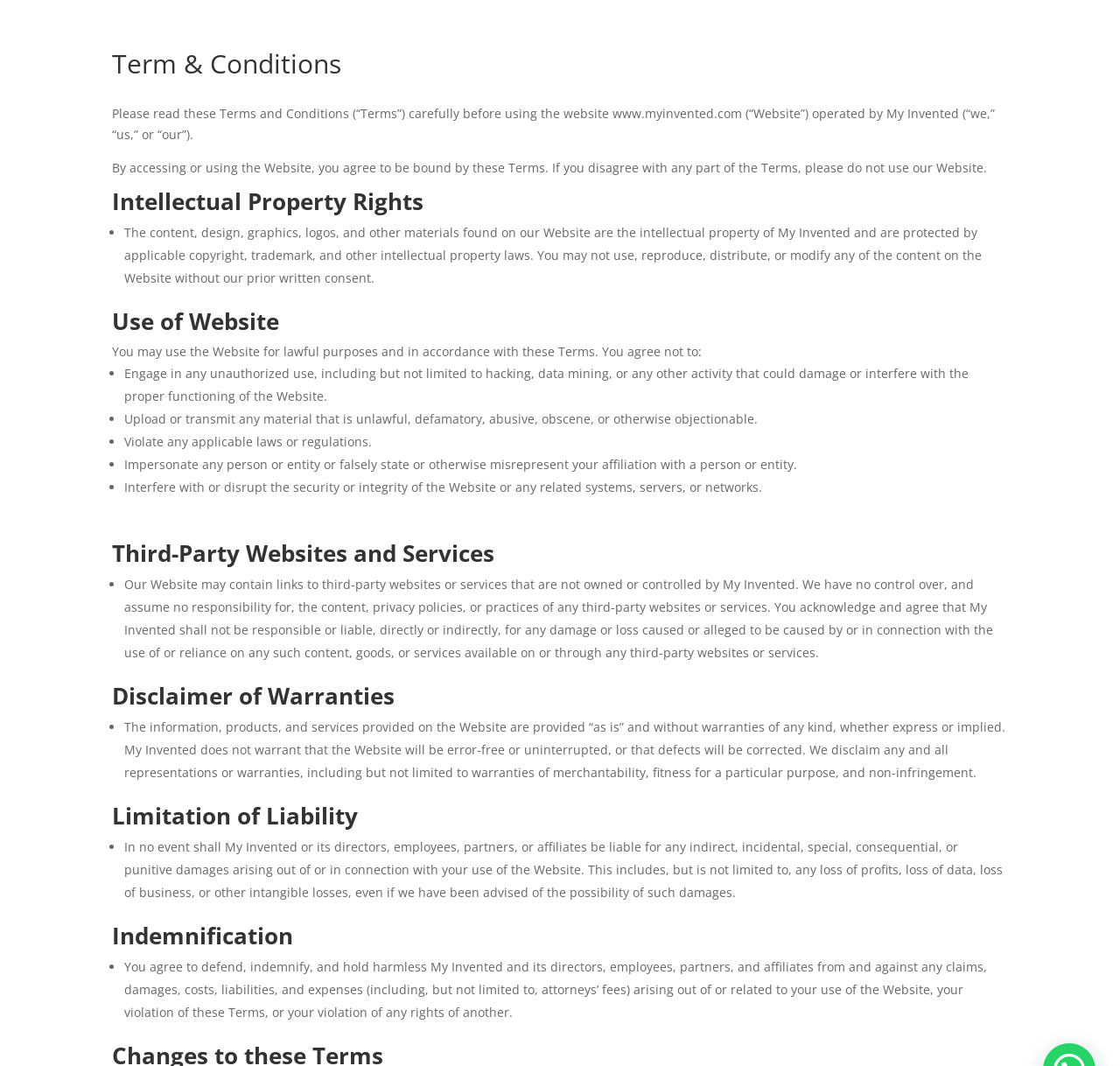What is the liability of My Invented?
Please use the visual content to give a single word or phrase answer.

Limited